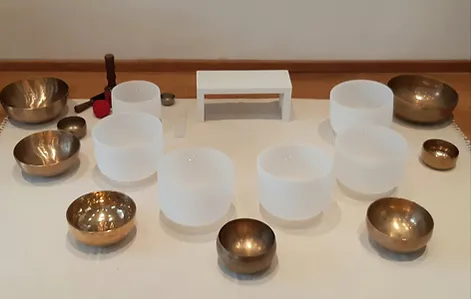Please provide a short answer using a single word or phrase for the question:
What is the purpose of the golden bowls?

Creating resonant tones